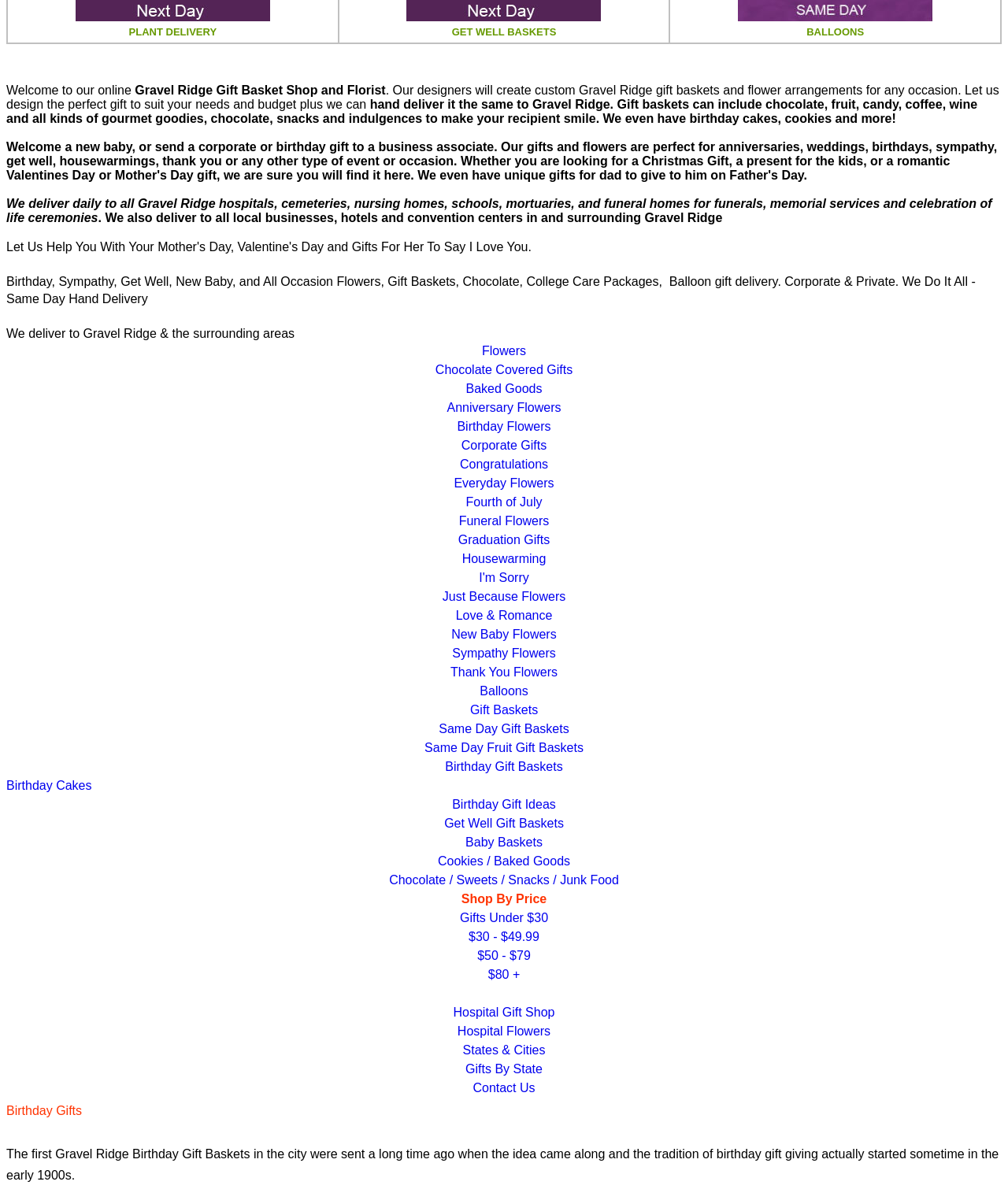Determine the bounding box of the UI component based on this description: "alt="Get Well Gift Baskets"". The bounding box coordinates should be four float values between 0 and 1, i.e., [left, top, right, bottom].

[0.404, 0.01, 0.596, 0.02]